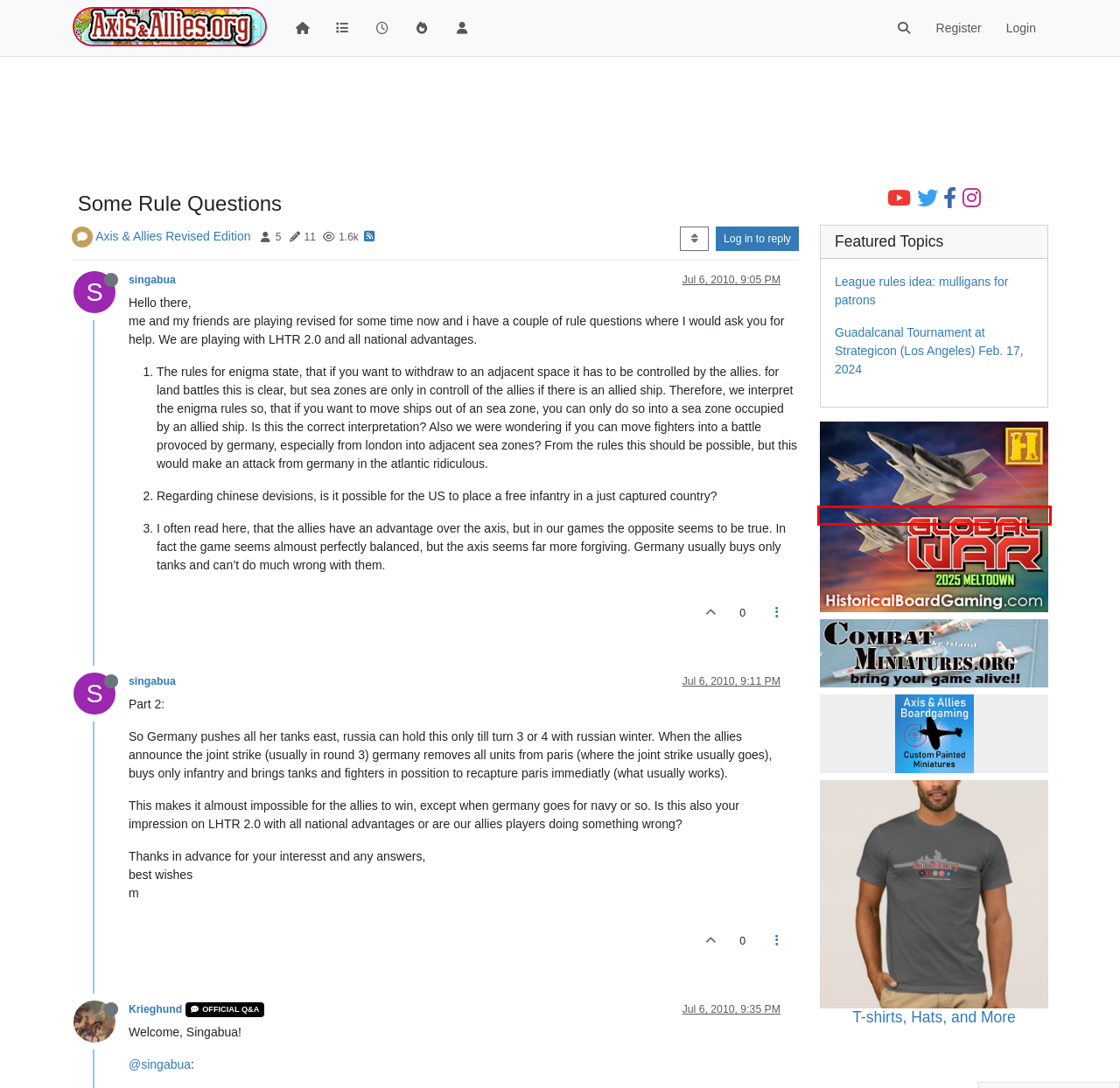Given a webpage screenshot with a red bounding box around a UI element, choose the webpage description that best matches the new webpage after clicking the element within the bounding box. Here are the candidates:
A. Guadalcanal Tournament at Strategicon (Los Angeles) Feb. 17, 2024 | Axis & Allies .org Forums
B. Axis & Allies .org Home | Axis & Allies .org
C. League rules idea: mulligans for patrons | Axis & Allies .org Forums
D. Global War 2025 Meltdown
E. calvinhobbesliker | Axis & Allies .org Forums
F. Home | NodeBB | Your Community Forum Platform
G. singabua | Axis & Allies .org Forums
H. Axis & Allies Revised | Axis & Allies .org

D